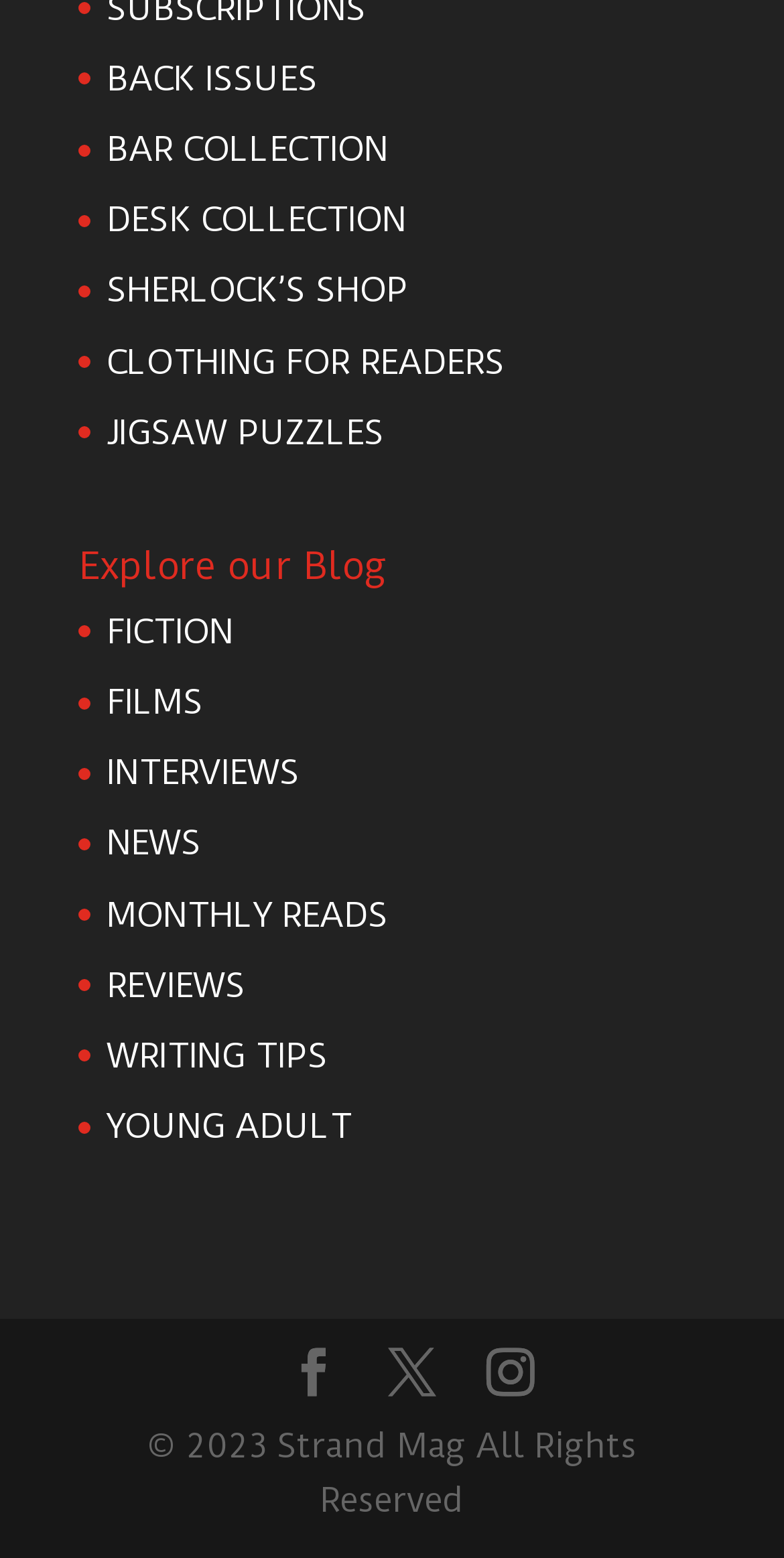What is the purpose of the three links at the bottom right corner?
Using the image as a reference, answer the question in detail.

I noticed three link elements with OCR text '', '', and '' at the bottom right corner of the webpage. These characters resemble social media icons, suggesting that these links are for social media platforms.